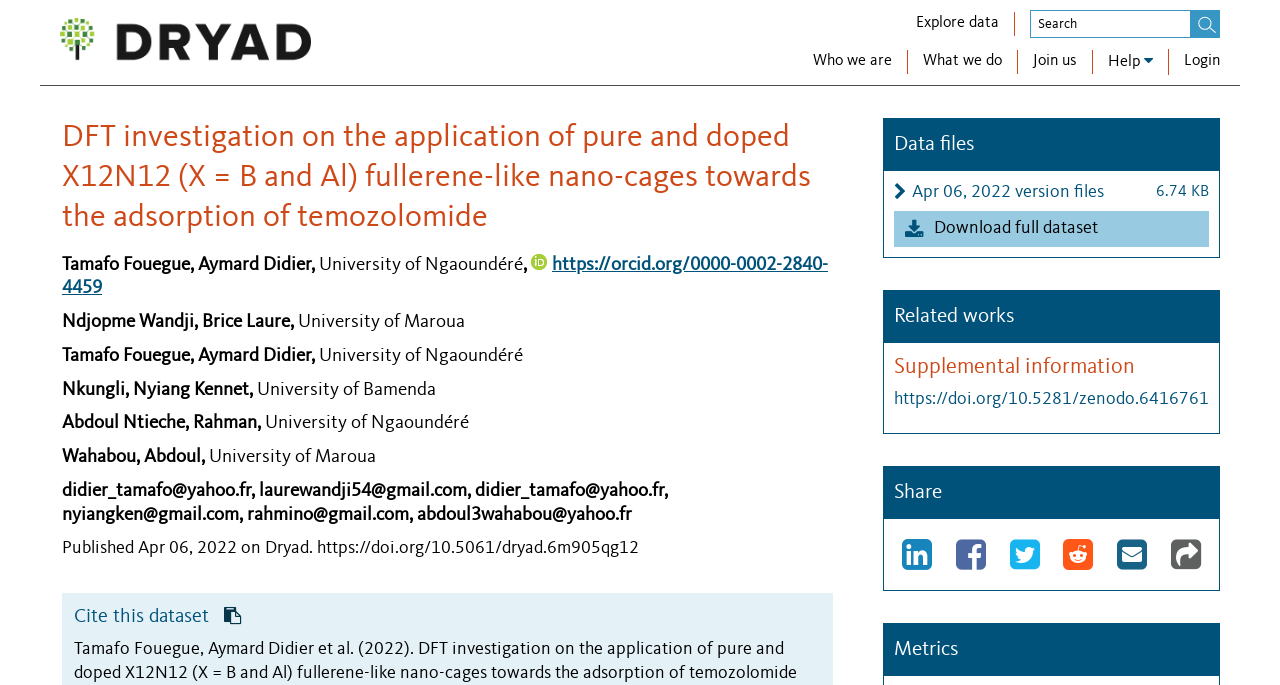Who are the authors of the dataset?
Provide a fully detailed and comprehensive answer to the question.

The authors of the dataset can be found in the section below the main heading, where it lists the names and affiliations of the authors, including Tamafo Fouegue, Aymard Didier, Ndjopme Wandji, Brice Laure, and others.